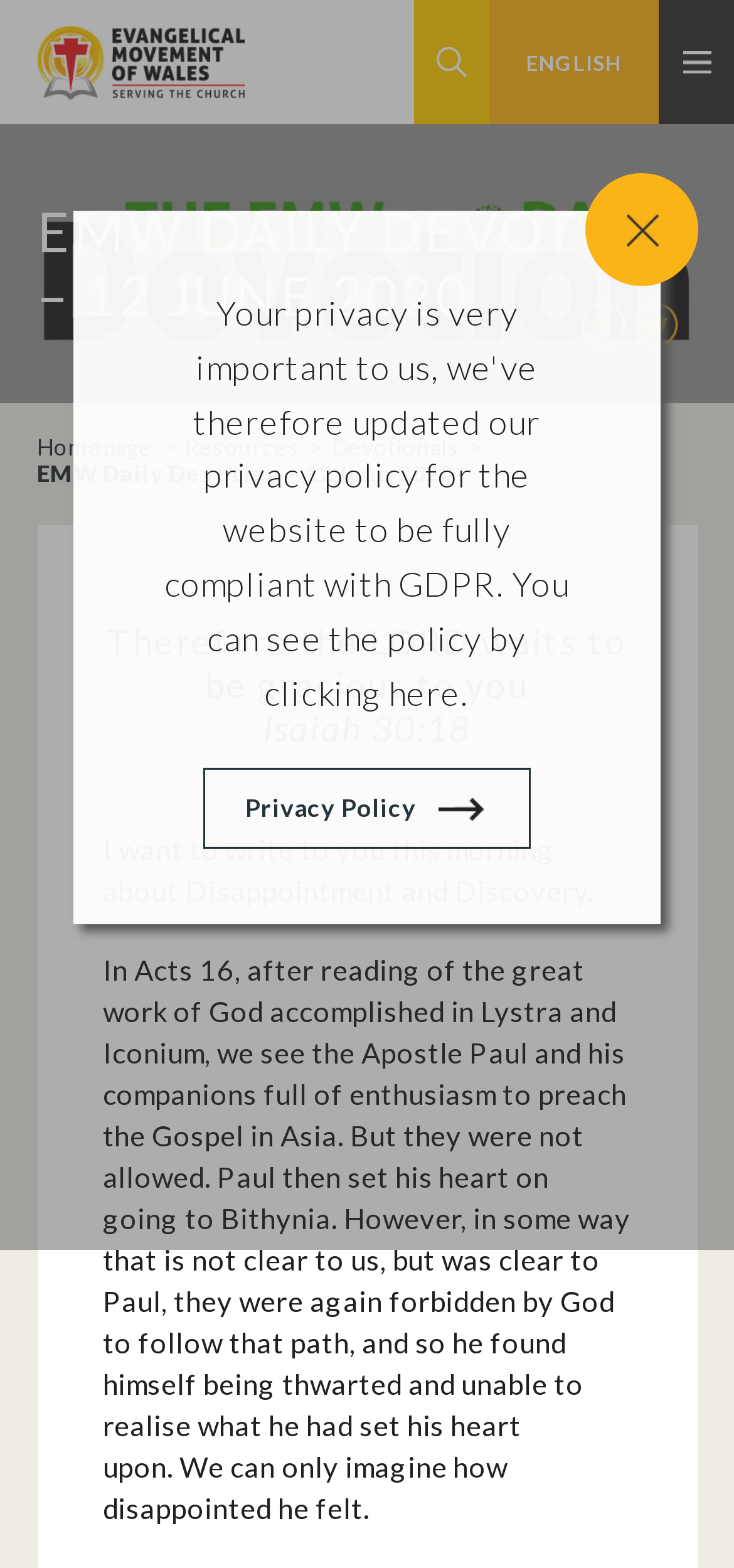What is the name of the movement?
Refer to the image and provide a concise answer in one word or phrase.

Evangelical Movement of Wales